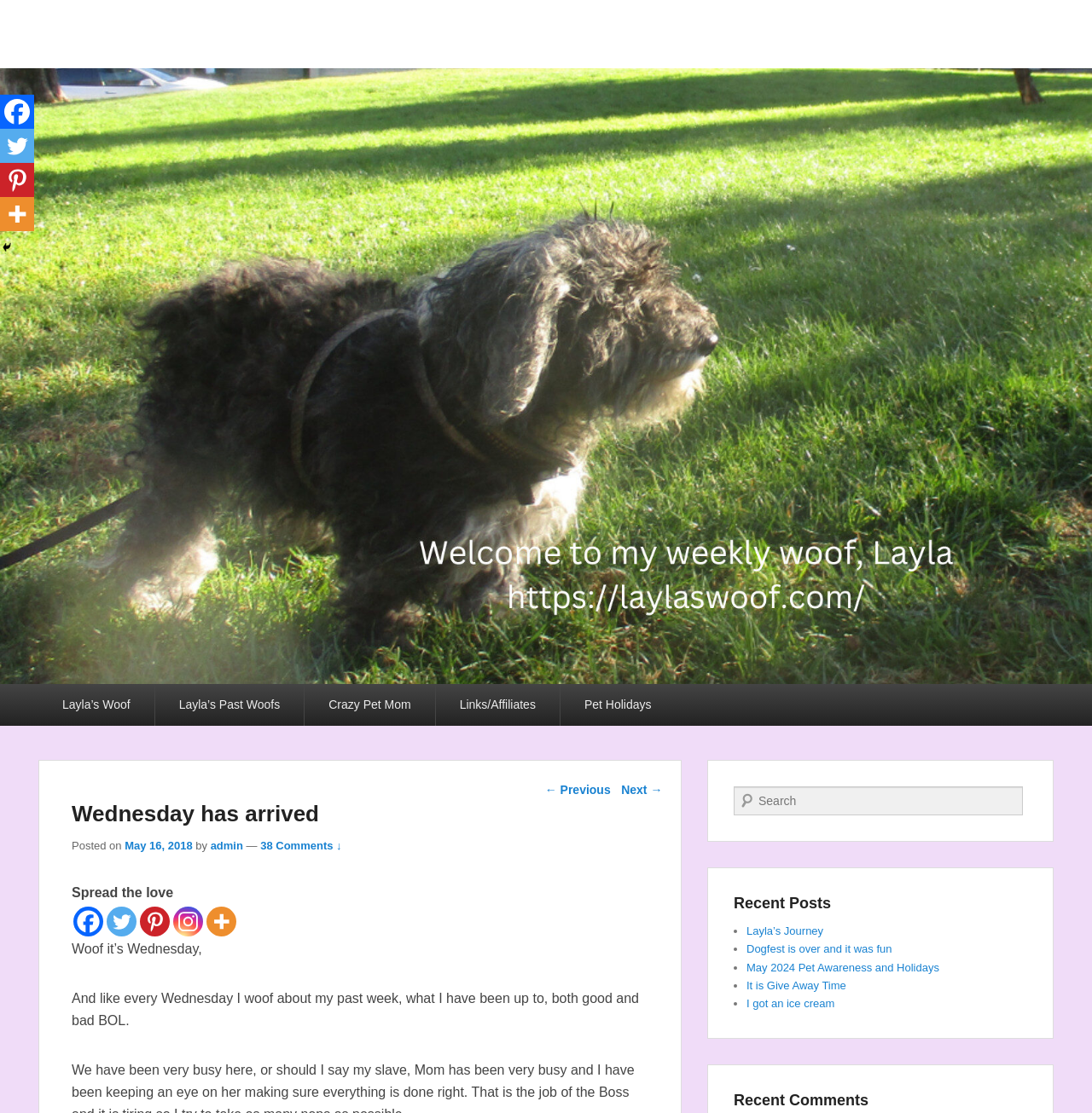From the given element description: "Show on map", find the bounding box for the UI element. Provide the coordinates as four float numbers between 0 and 1, in the order [left, top, right, bottom].

None